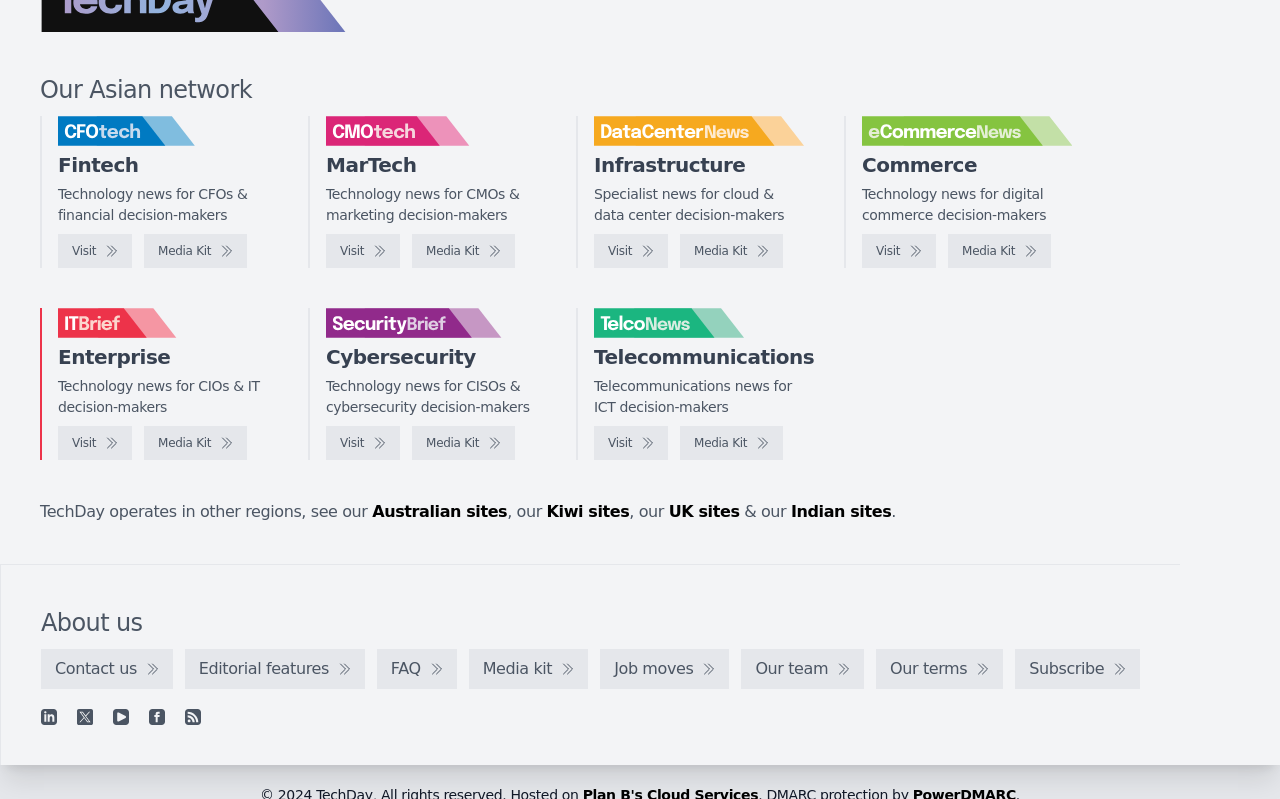Show me the bounding box coordinates of the clickable region to achieve the task as per the instruction: "Visit KatGirl Studio's new home".

None